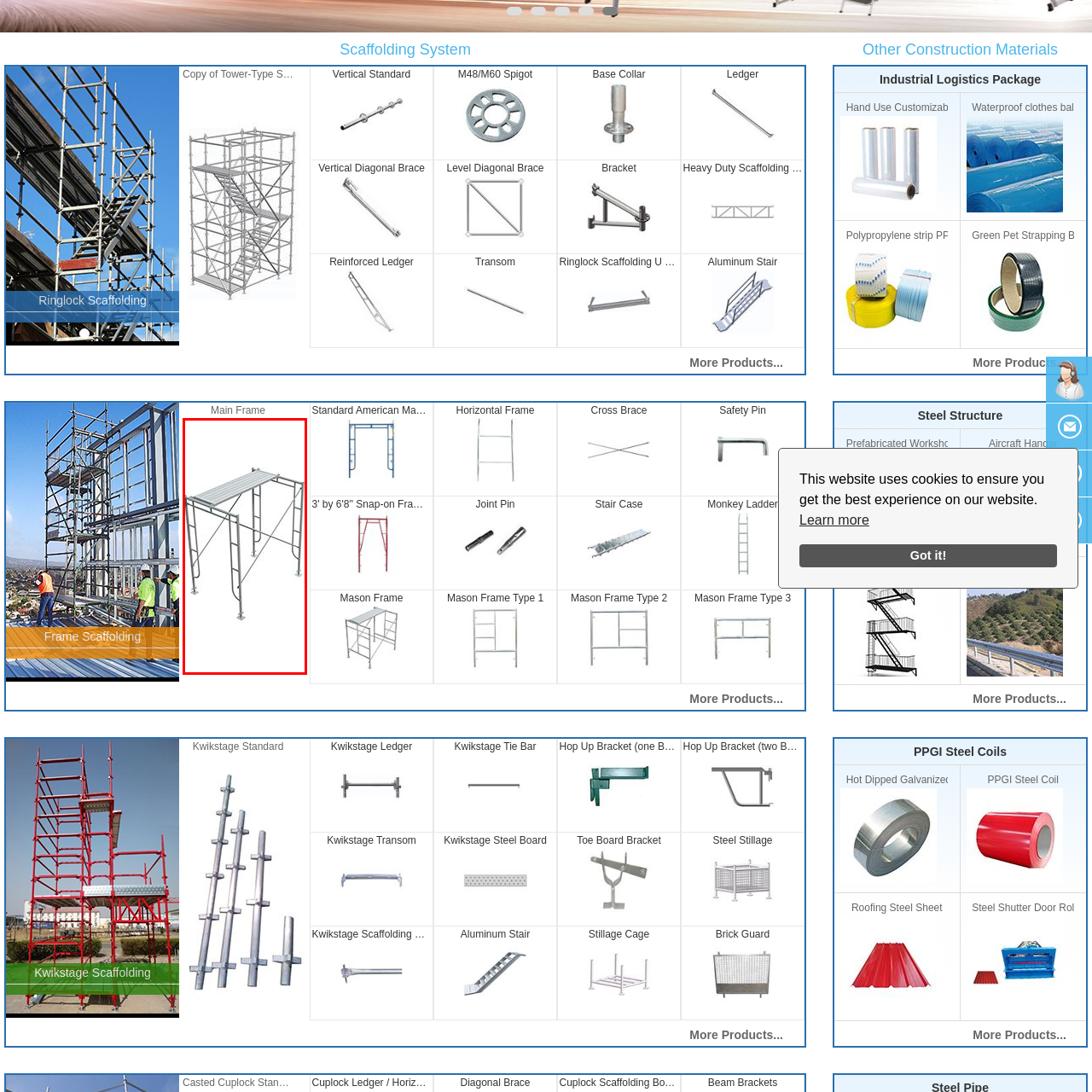Direct your attention to the red-bounded image and answer the question with a single word or phrase:
What is the purpose of the diagonal braces?

Enhance stability